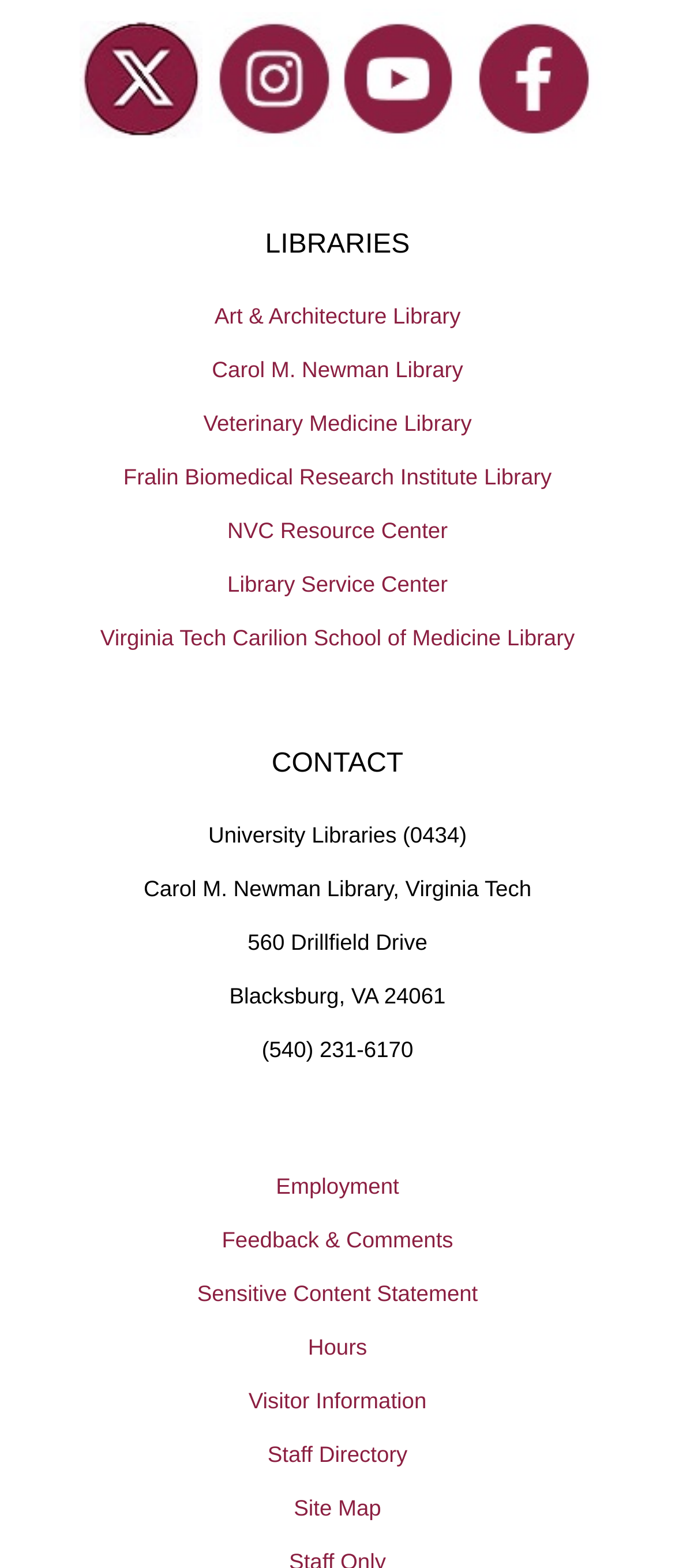What is the last link in the footer section?
Please provide a single word or phrase as your answer based on the image.

Site Map